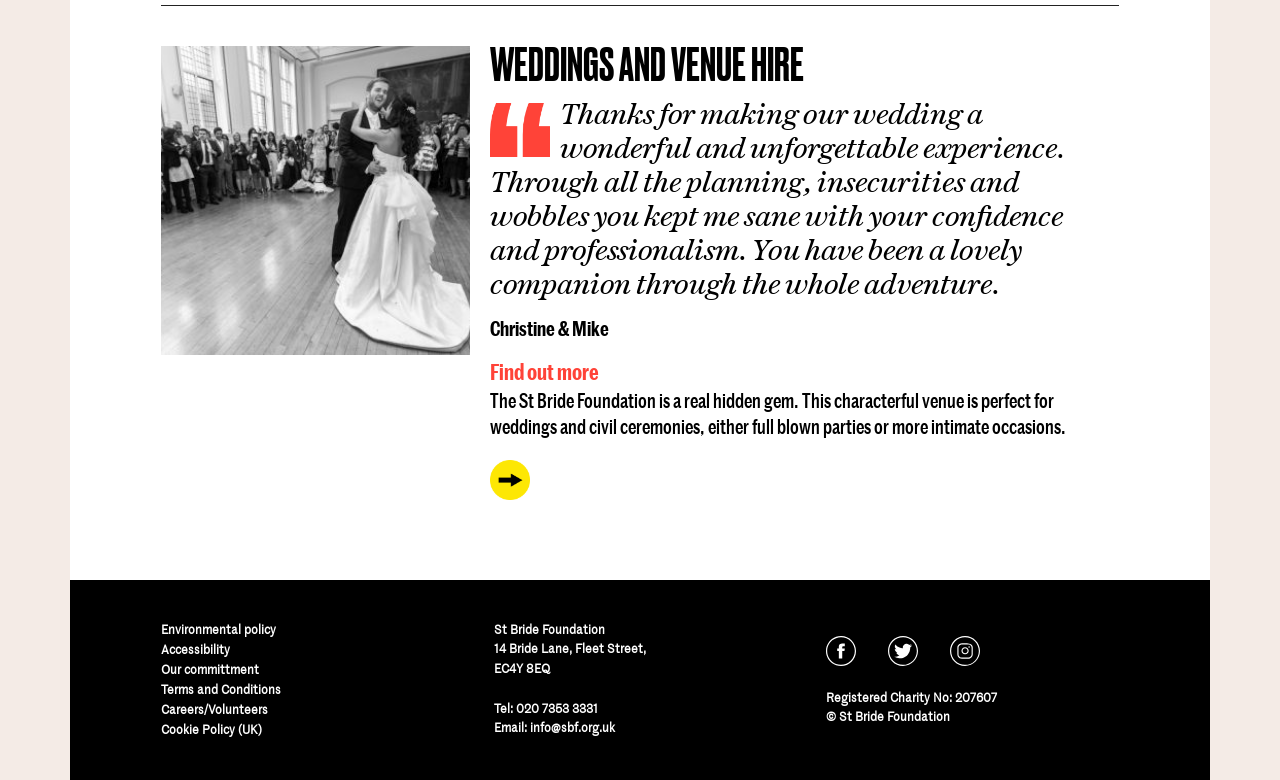Determine the bounding box for the HTML element described here: "Gallart Network - Message Board". The coordinates should be given as [left, top, right, bottom] with each number being a float between 0 and 1.

None